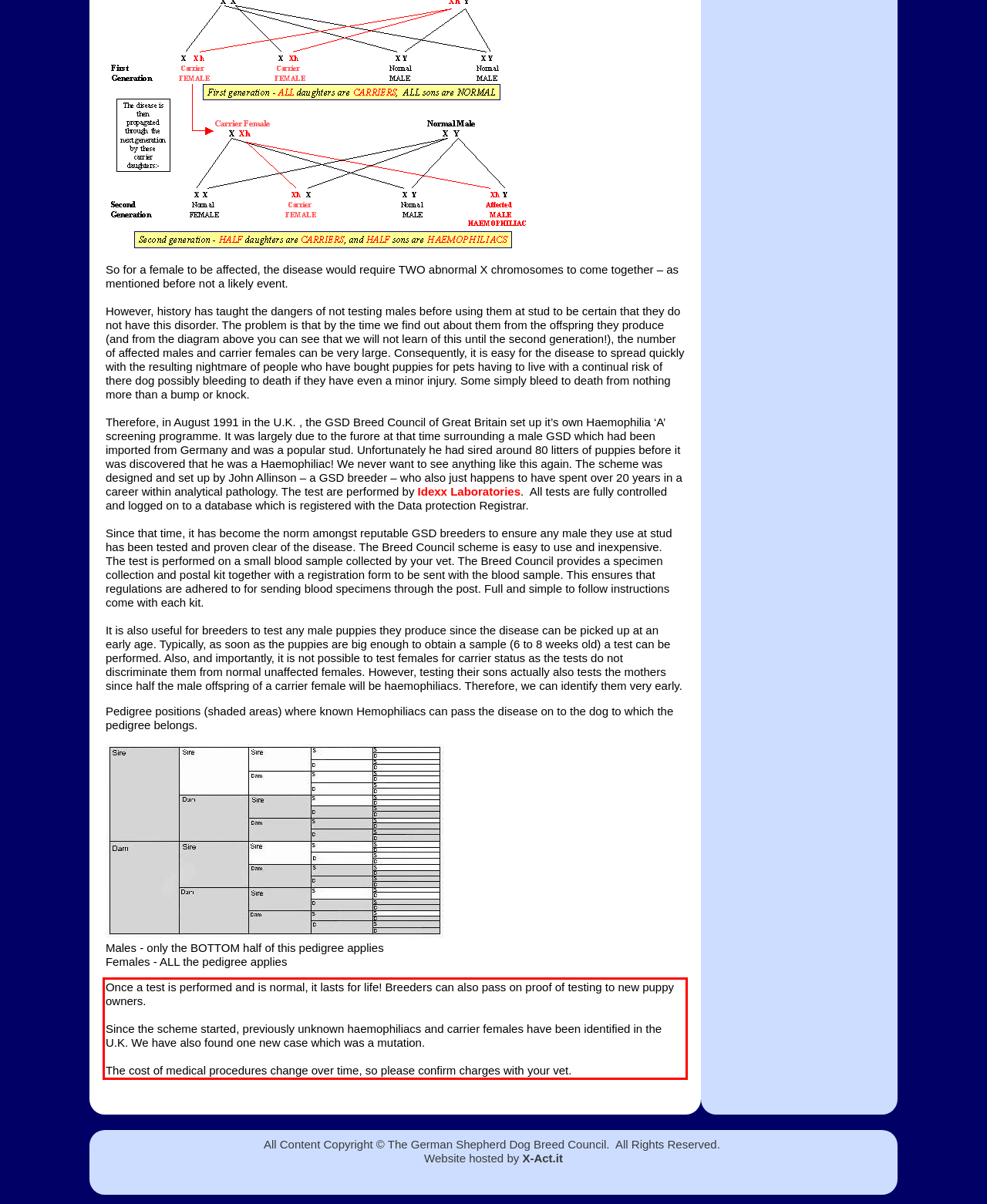The screenshot you have been given contains a UI element surrounded by a red rectangle. Use OCR to read and extract the text inside this red rectangle.

Once a test is performed and is normal, it lasts for life! Breeders can also pass on proof of testing to new puppy owners. Since the scheme started, previously unknown haemophiliacs and carrier females have been identified in the U.K. We have also found one new case which was a mutation. The cost of medical procedures change over time, so please confirm charges with your vet.